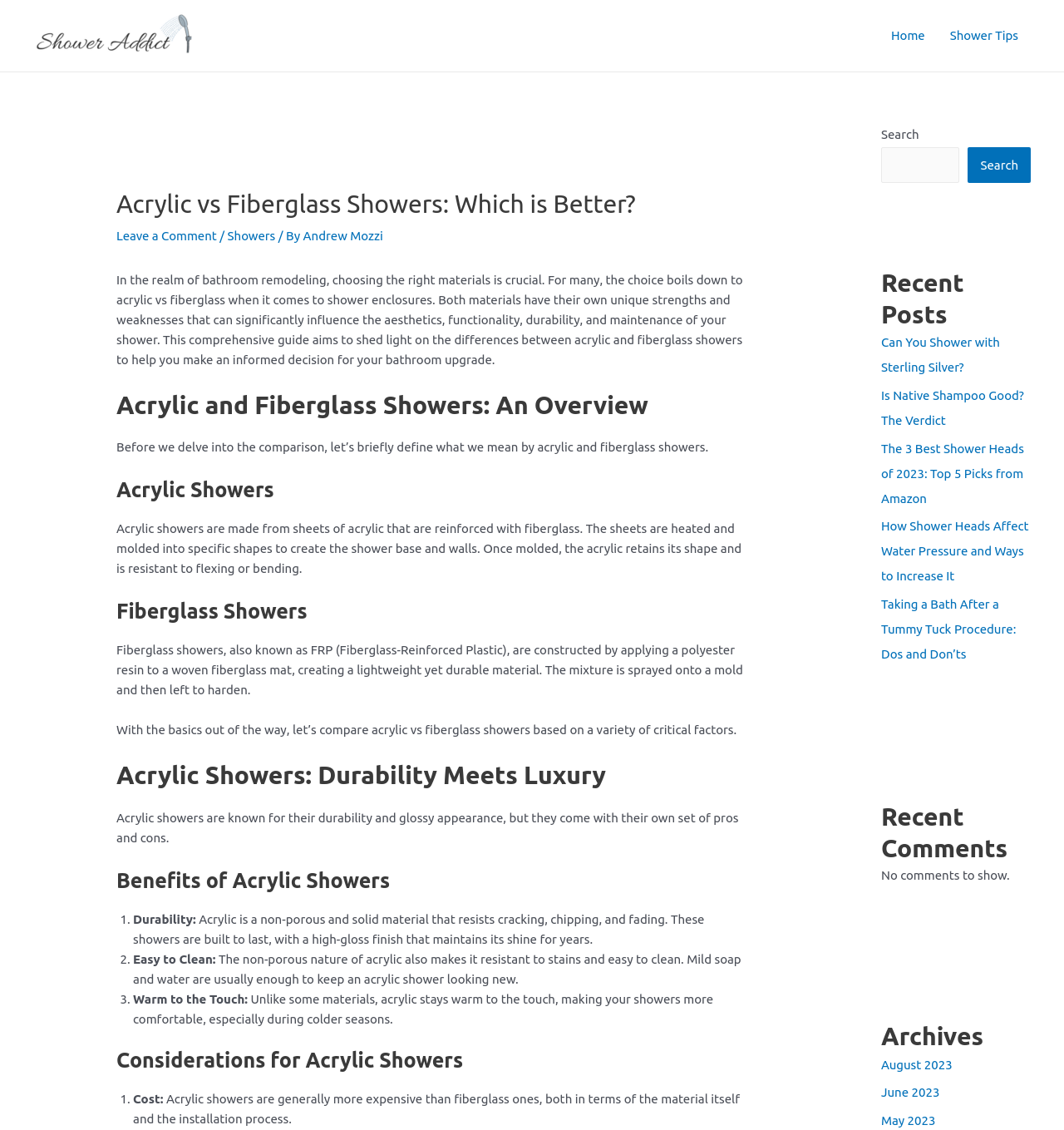Generate a thorough explanation of the webpage's elements.

This webpage is about comparing acrylic and fiberglass showers, with the main content divided into sections. At the top, there is a navigation bar with links to "Home" and "Shower Tips" on the right side, and a logo with the text "Shower Addict" on the left side.

Below the navigation bar, there is a header section with a heading that reads "Acrylic vs Fiberglass Showers: Which is Better?" followed by a brief introduction to the topic. The introduction explains that choosing the right materials for bathroom remodeling is crucial, and that acrylic and fiberglass showers have their own strengths and weaknesses.

The main content is divided into sections, each with its own heading. The first section provides an overview of acrylic and fiberglass showers, followed by sections that define what acrylic and fiberglass showers are, and their characteristics.

The next section compares acrylic and fiberglass showers based on various factors, including durability, ease of cleaning, and warmth to the touch. This section also lists the benefits and considerations of acrylic showers.

On the right side of the page, there are three complementary sections. The first section has a search bar with a button. The second section displays recent posts with links to various articles, such as "Can You Shower with Sterling Silver?" and "The 3 Best Shower Heads of 2023: Top 5 Picks from Amazon". The third section displays recent comments, but there are no comments to show. Below that, there is an archives section with links to articles from August 2023, June 2023, and May 2023.

Overall, the webpage is well-organized and easy to navigate, with clear headings and concise text that provides valuable information to readers.